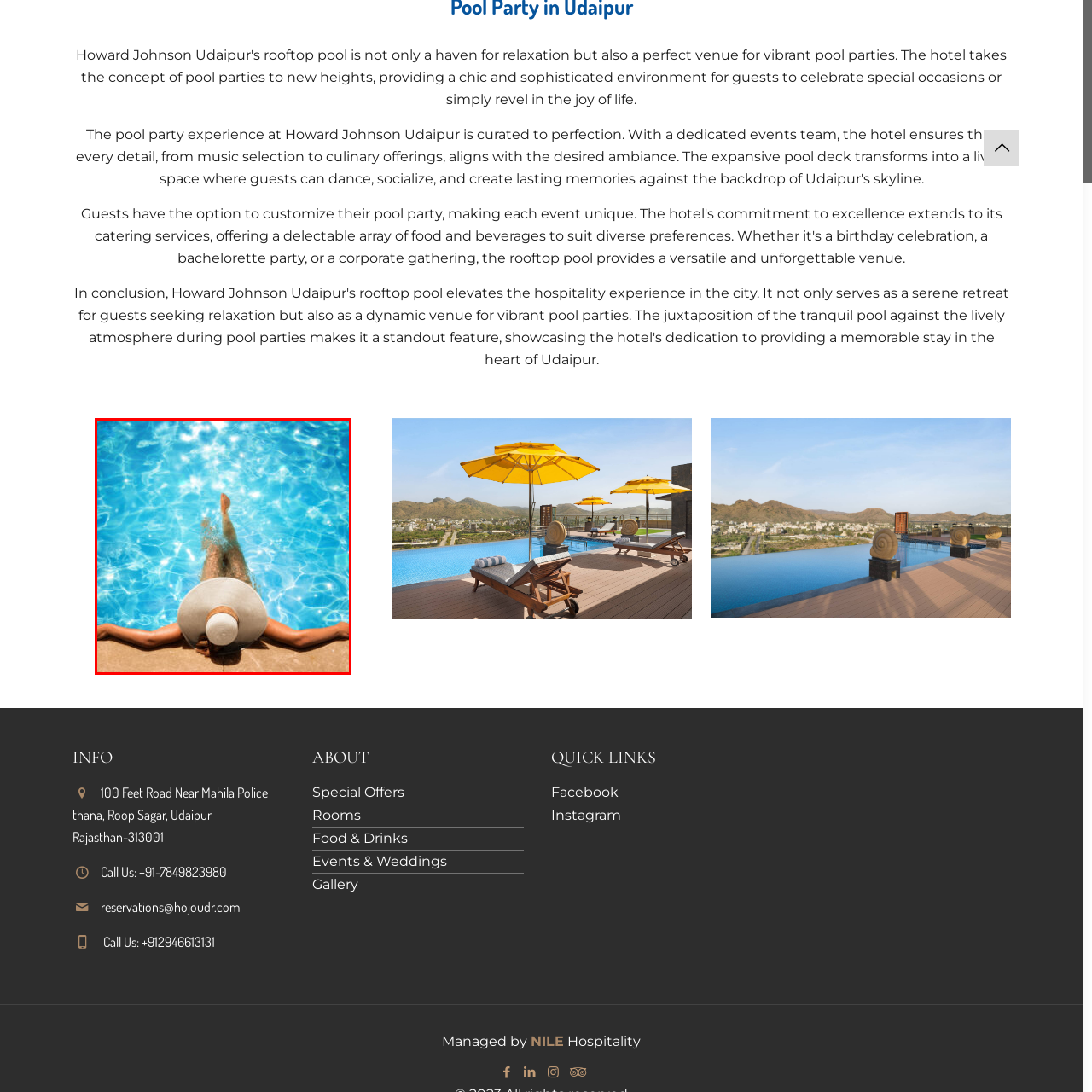What is reflected in the pool water?
Focus on the image bounded by the red box and reply with a one-word or phrase answer.

Sunlight